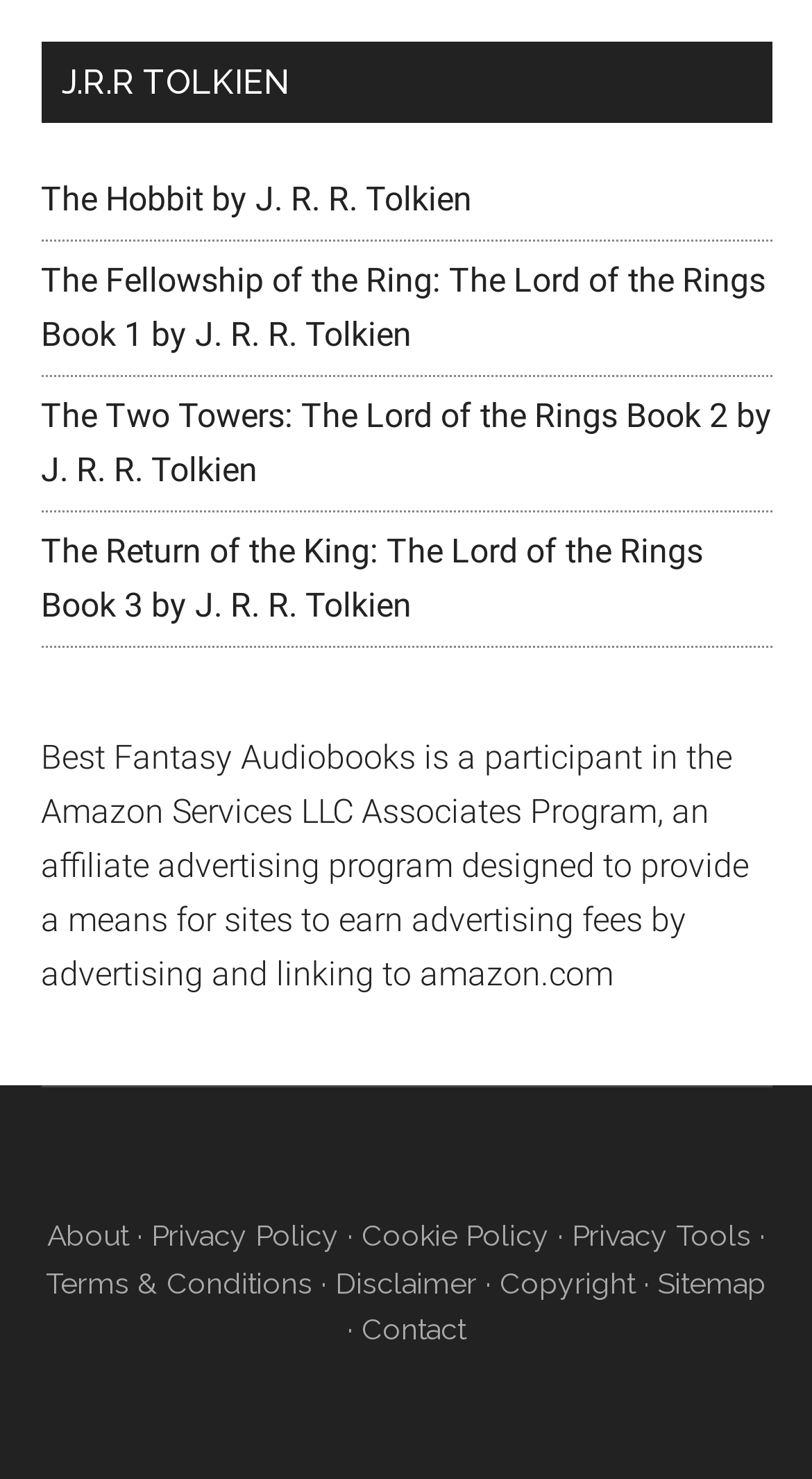What is the author of The Hobbit?
Using the screenshot, give a one-word or short phrase answer.

J.R.R Tolkien